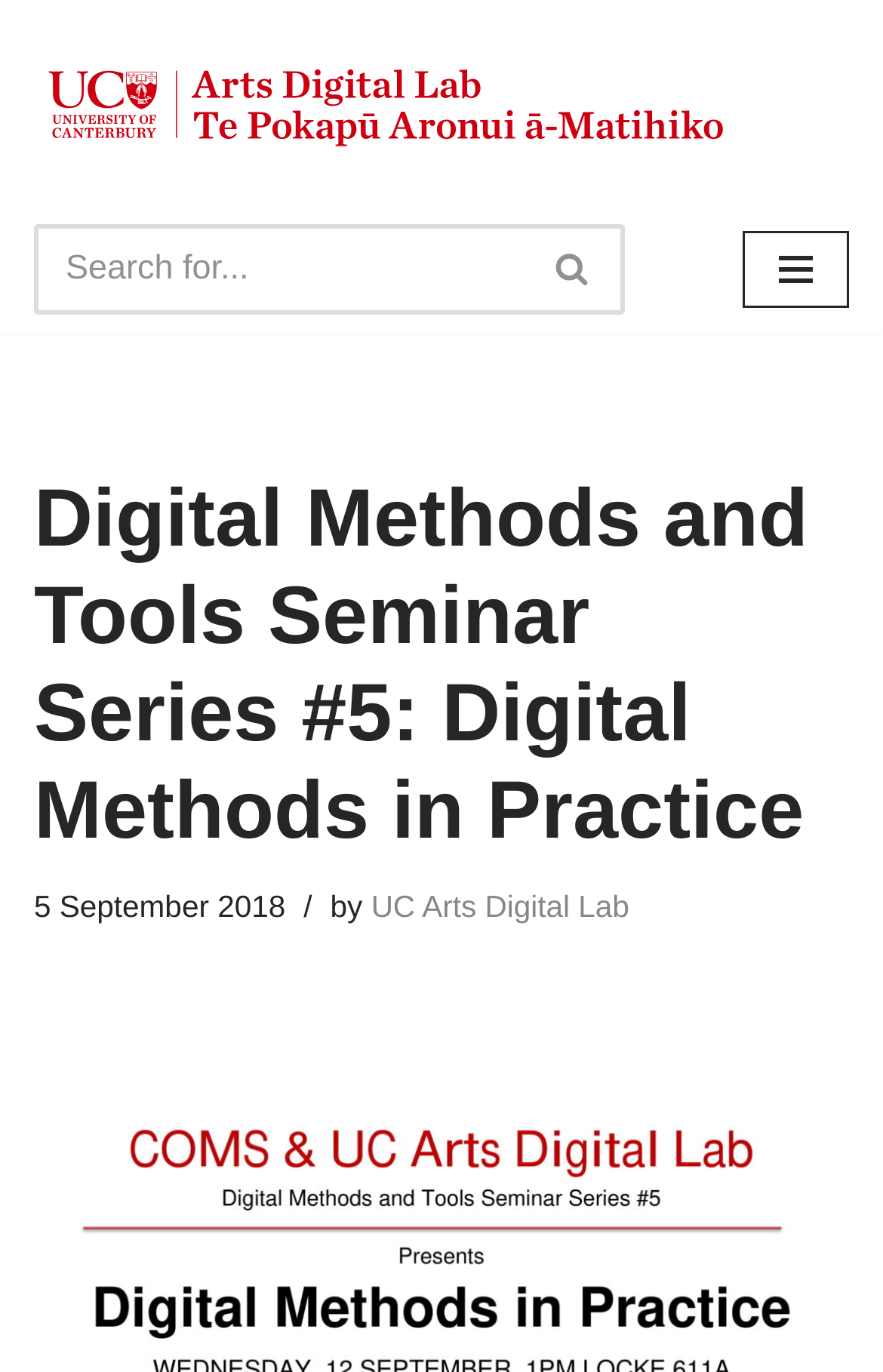Please predict the bounding box coordinates (top-left x, top-left y, bottom-right x, bottom-right y) for the UI element in the screenshot that fits the description: Navigation Menu

[0.841, 0.168, 0.962, 0.224]